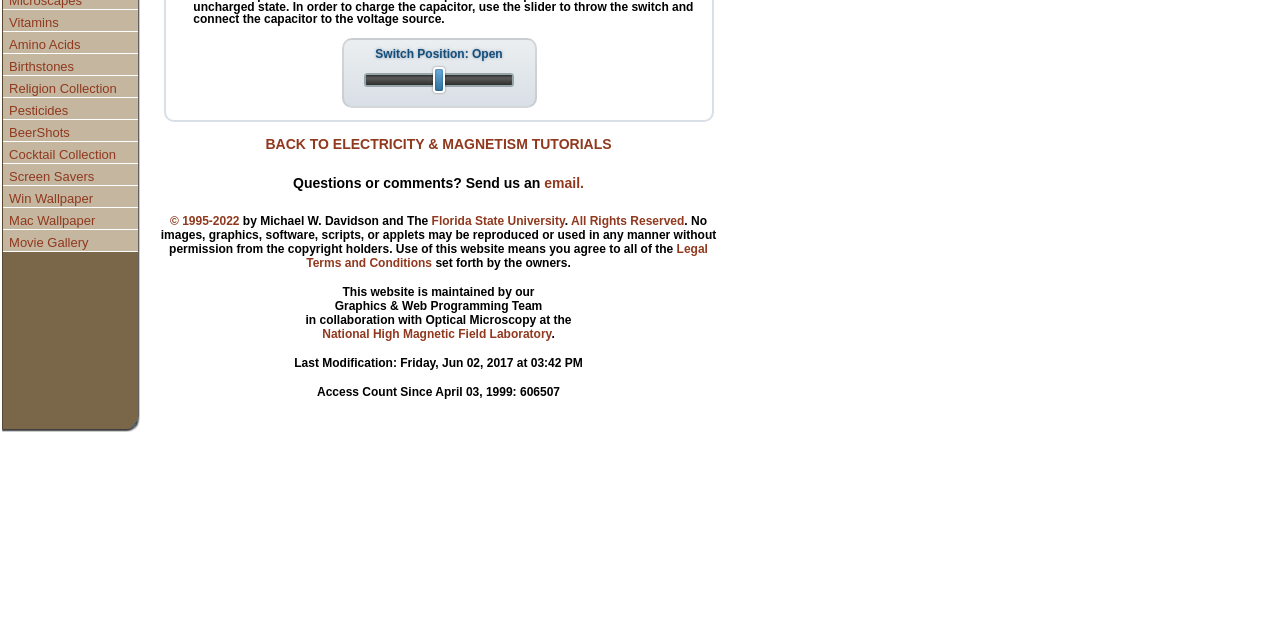Predict the bounding box for the UI component with the following description: "Legal Terms and Conditions".

[0.239, 0.379, 0.553, 0.422]